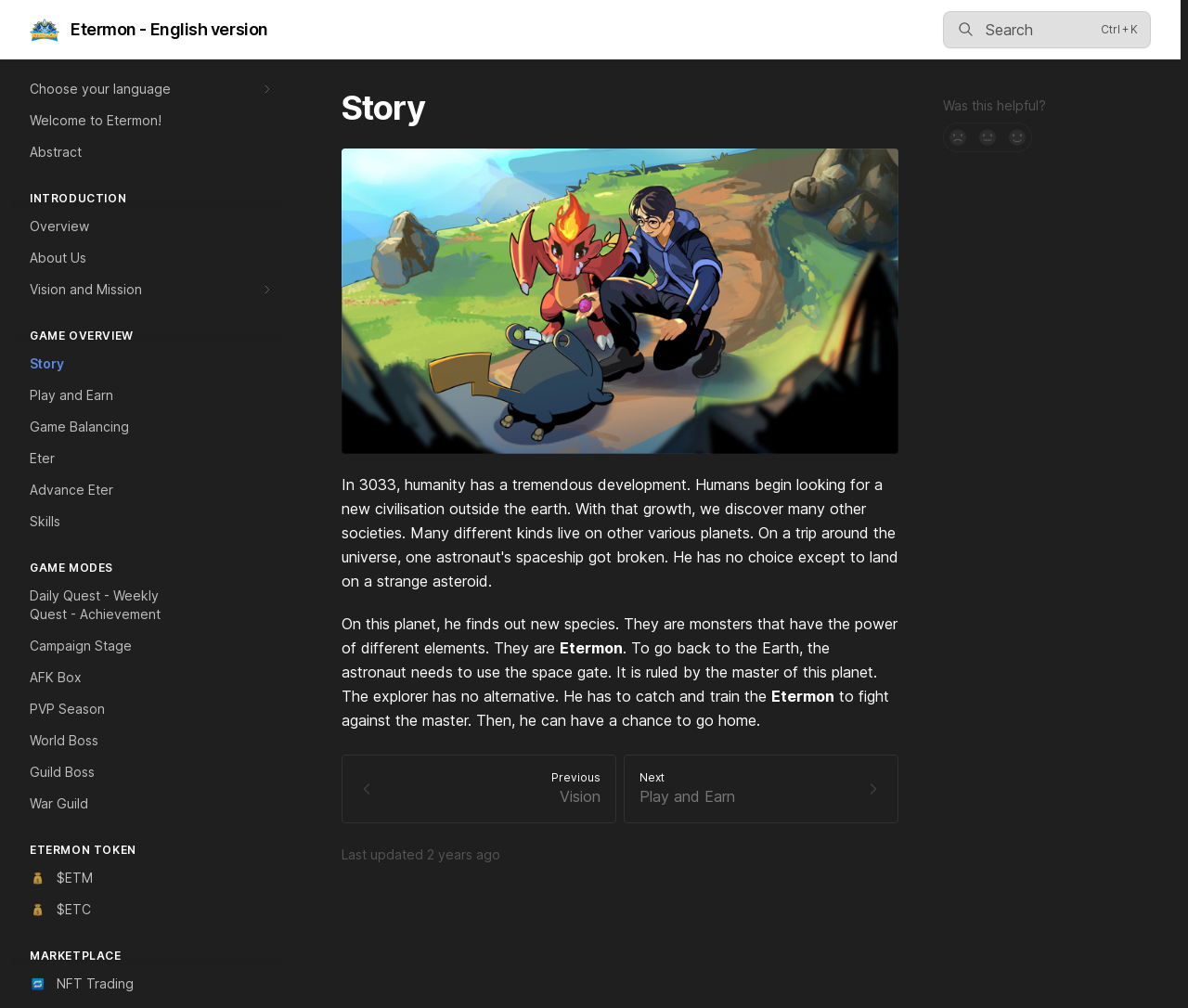Locate the bounding box of the UI element described in the following text: "Overview".

[0.009, 0.21, 0.238, 0.239]